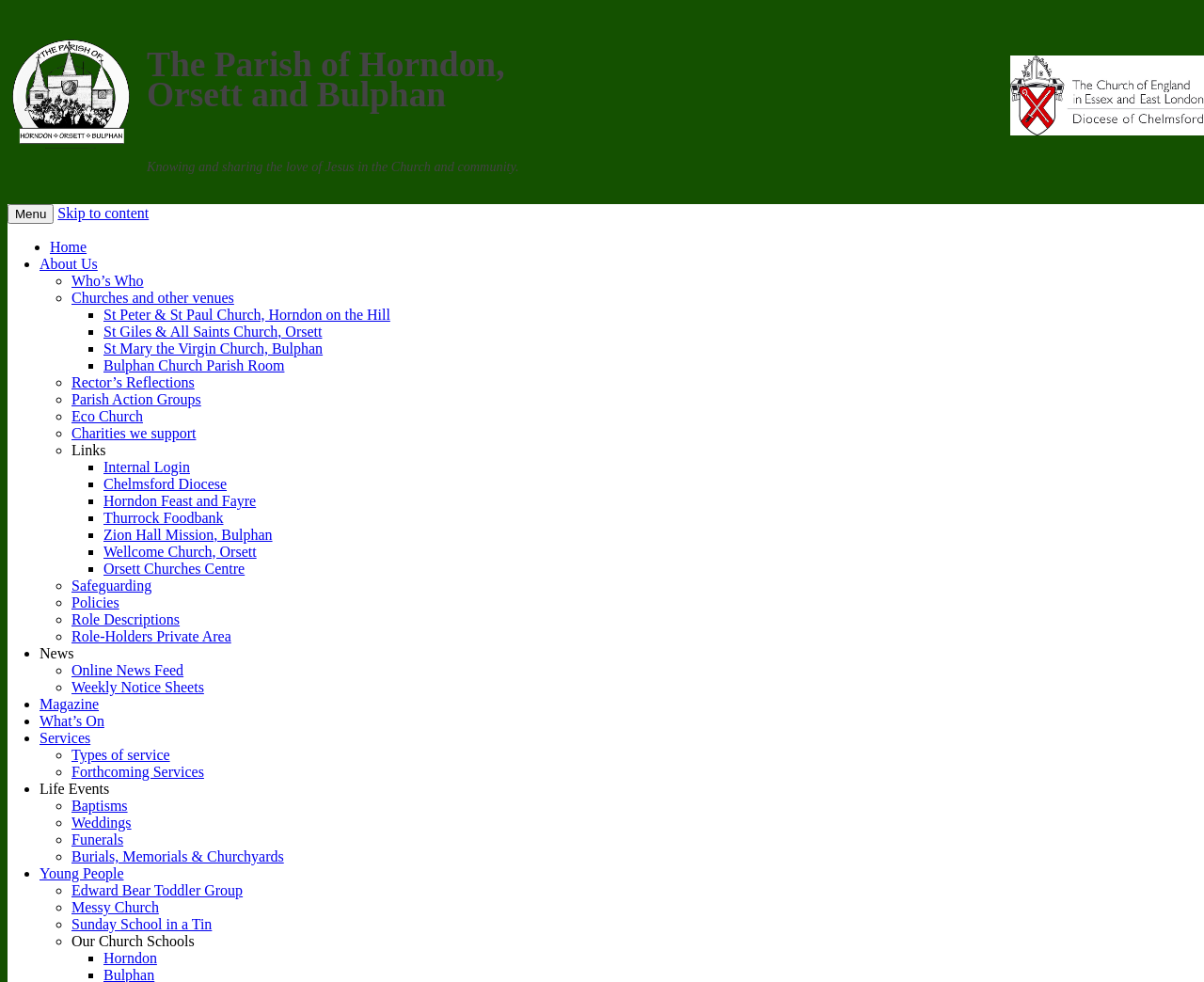Reply to the question with a single word or phrase:
What is the name of the church in Bulphan?

St Mary the Virgin Church